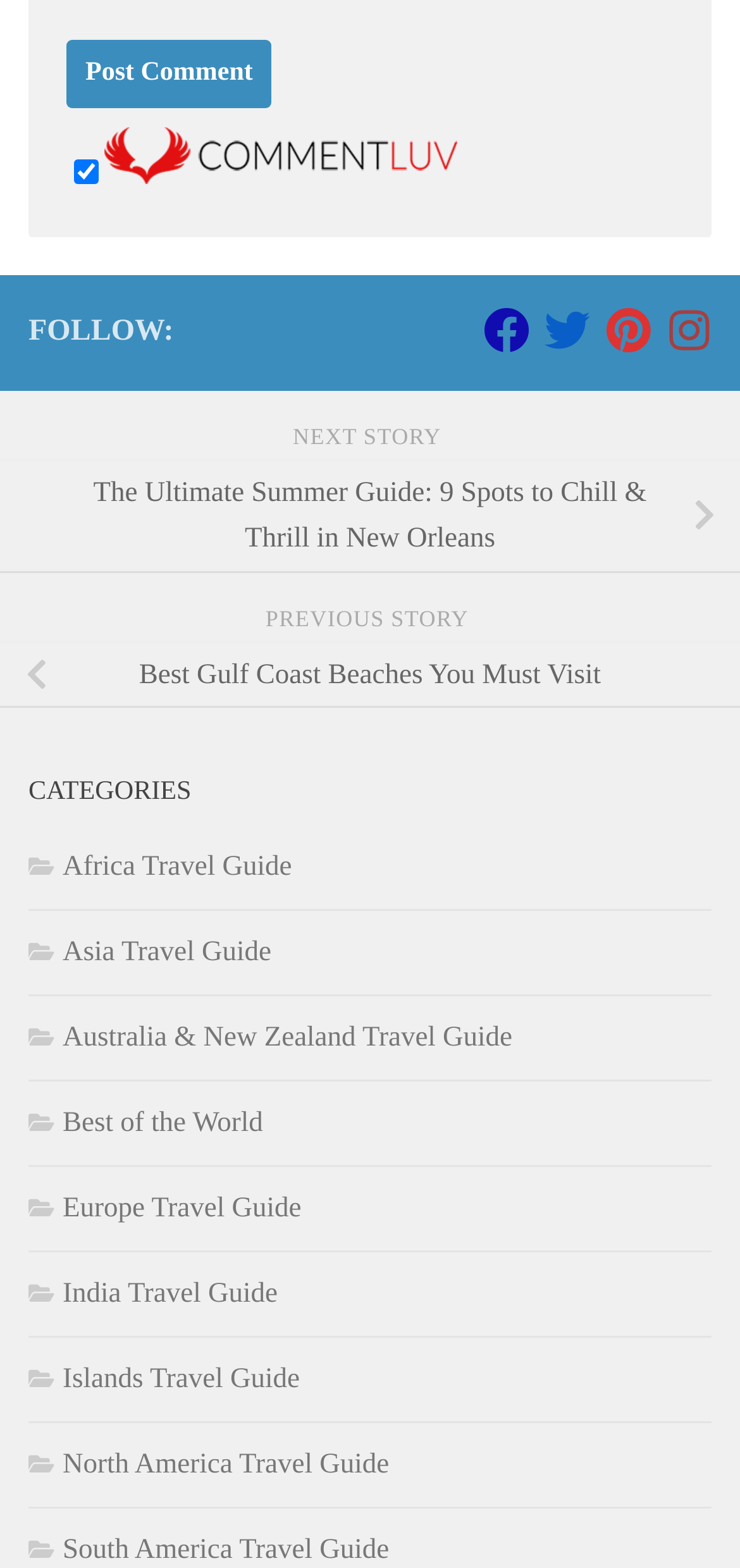Using the details in the image, give a detailed response to the question below:
Can I follow this website on social media?

I see links to follow this website on Facebook, Twitter, Pinterest, and Instagram, which indicates that I can follow this website on social media.